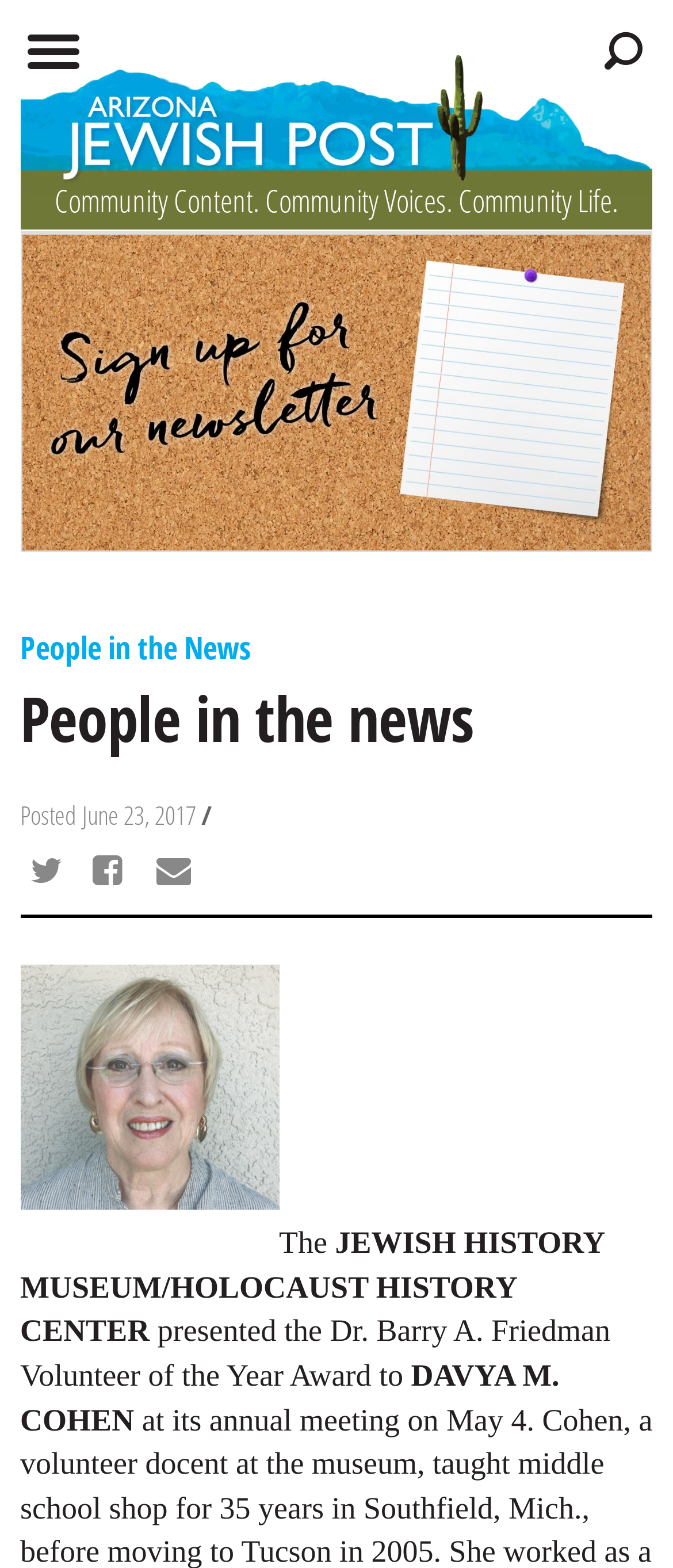Detail the webpage's structure and highlights in your description.

The webpage is about "People in the News" from AZ Jewish Post. At the top, there is a logo of AZ Jewish Post, accompanied by a heading that reads "Community Content. Community Voices. Community Life." Below this, there is a section with a heading "People in the News" in a larger font size. 

Underneath the "People in the News" heading, there is a subheading "People in the news" with a smaller font size. To the right of this subheading, there is a date "Posted June 23, 2017" and three social media sharing links for Twitter, Facebook, and Email.

The main content of the webpage starts with a paragraph of text that reads "The JEWISH HISTORY MUSEUM/HOLOCAUST HISTORY CENTER presented the Dr. Barry A. Friedman Volunteer of the Year Award to DAVYA M. COHEN". This text is positioned in the middle of the page, with the JEWISH HISTORY MUSEUM/HOLOCAUST HISTORY CENTER title in a larger font size.